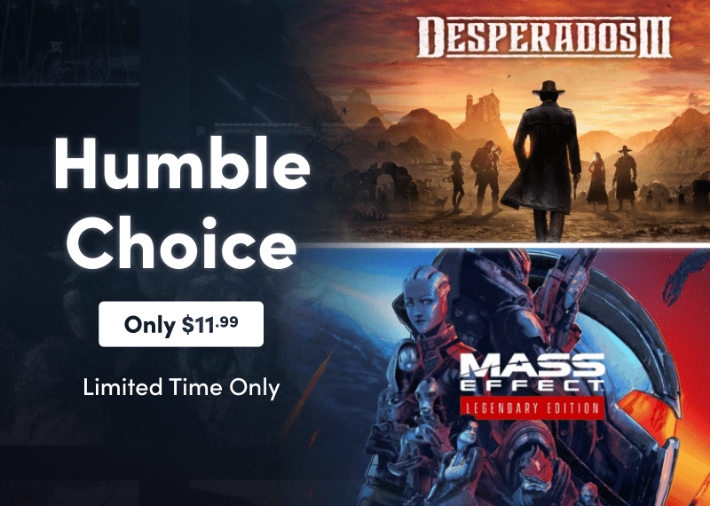Elaborate on the various elements present in the image.

The image highlights the latest Humble Choice bundle, featuring the iconic "Mass Effect: Legendary Edition" alongside "Desperados III." Displayed prominently at the top, the title "Humble Choice" is set against a dark background, emphasizing the savings and excitement of the offer. Beneath it, a bold statement reads "Only $11.99," underscoring the value of this limited-time deal. The design captures the vibrant artwork of both games, appealing to gamers looking for new titles to add to their collections, while also conveying the essence of the bundle's offerings. The overall graphic aims to attract attention and encourage viewers to take advantage of the subscription service, which supports charitable initiatives with a portion of the sales.